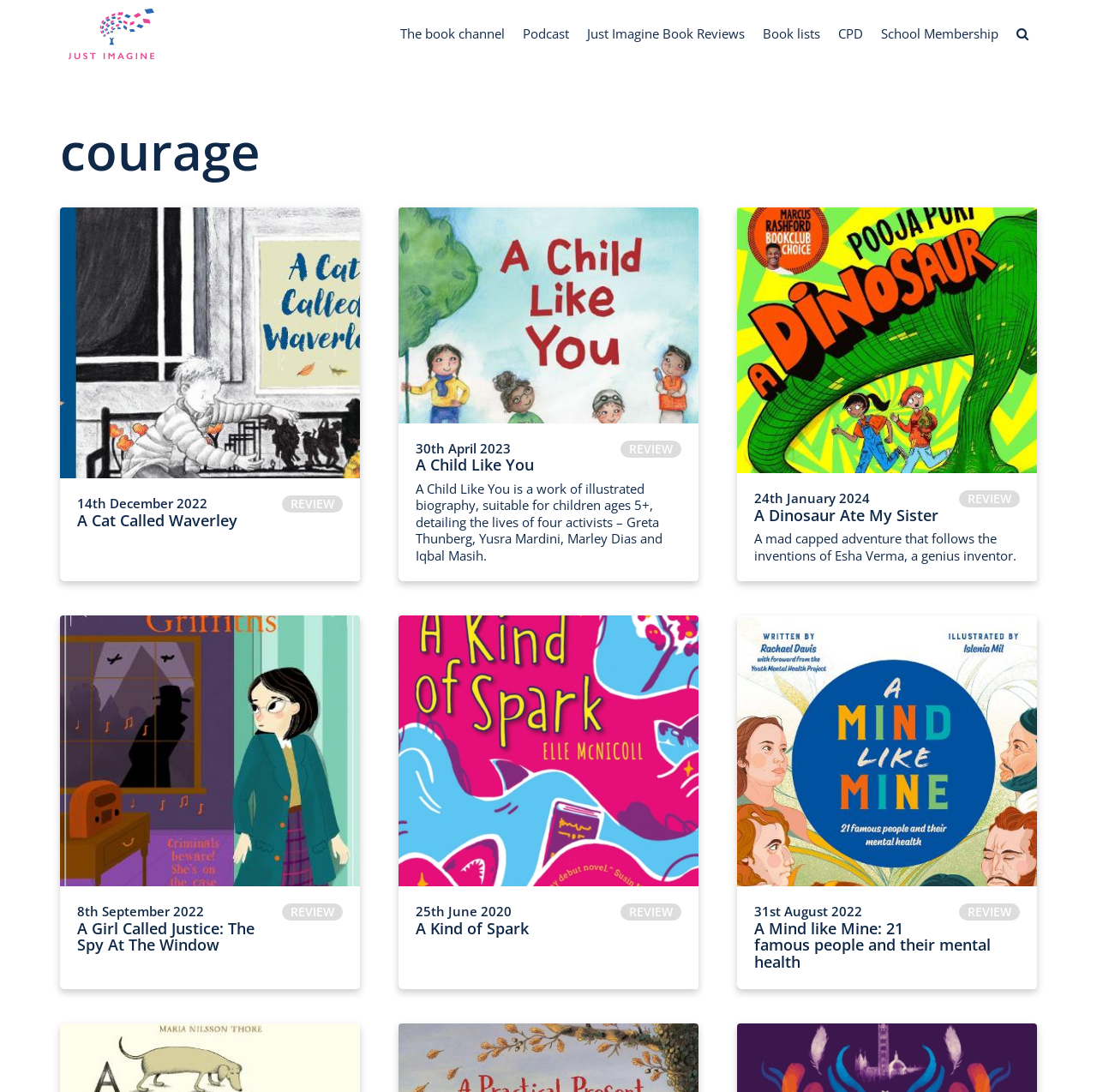Kindly determine the bounding box coordinates for the area that needs to be clicked to execute this instruction: "Click on the 'Tech and Technology' category".

None